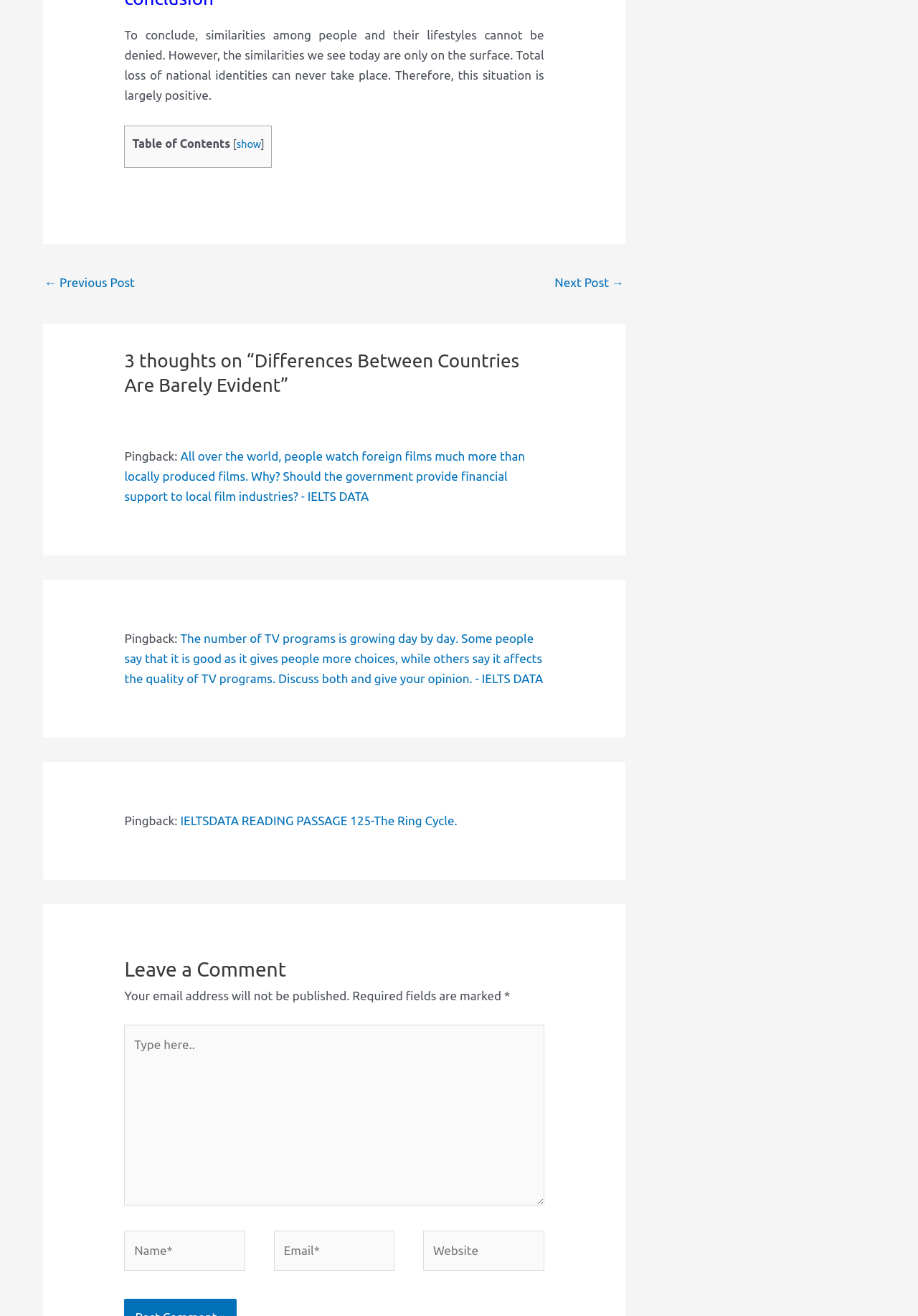Please locate the bounding box coordinates for the element that should be clicked to achieve the following instruction: "Type a comment in the text box". Ensure the coordinates are given as four float numbers between 0 and 1, i.e., [left, top, right, bottom].

[0.135, 0.778, 0.593, 0.916]